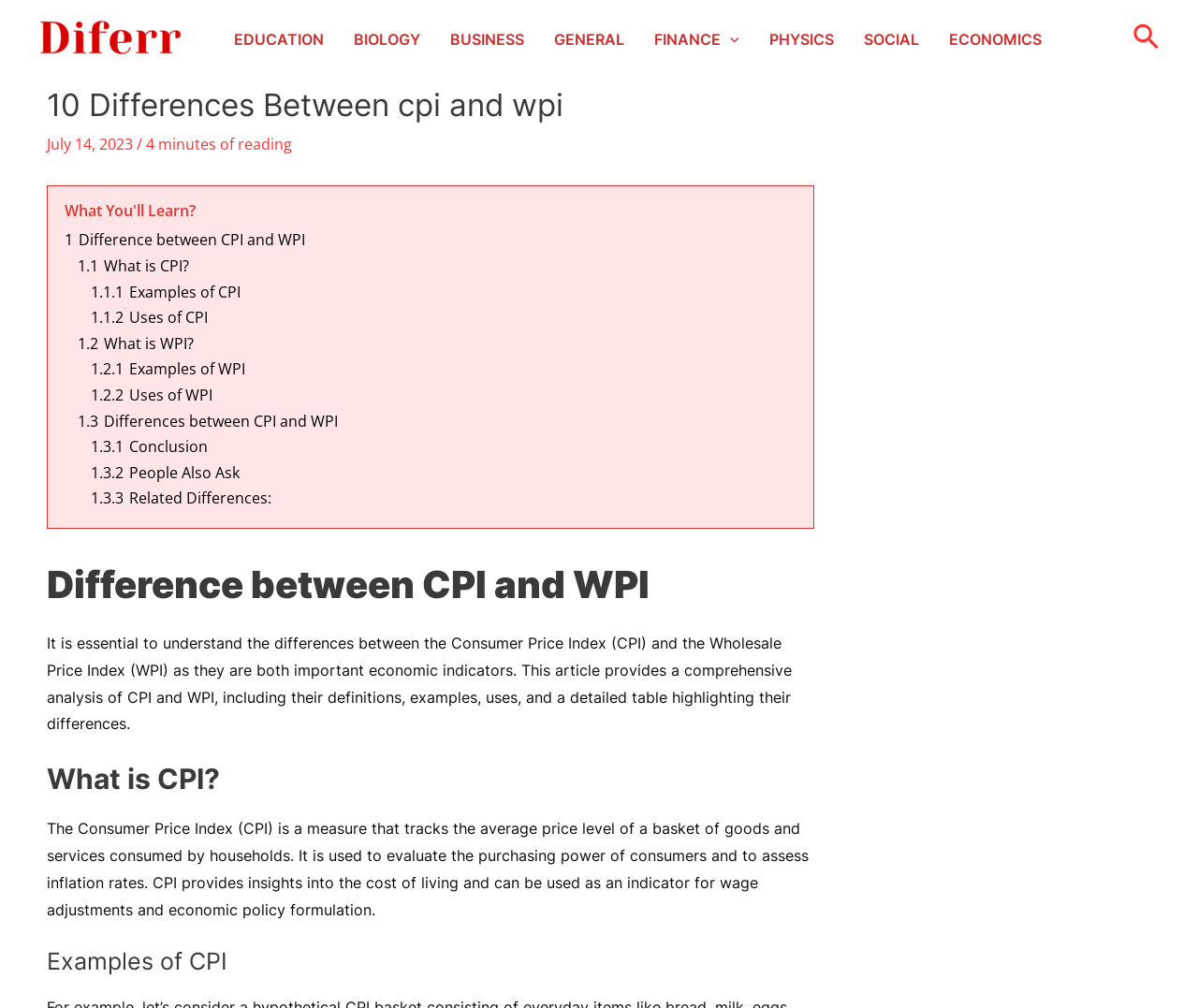Could you specify the bounding box coordinates for the clickable section to complete the following instruction: "Learn about what is CPI"?

[0.039, 0.756, 0.68, 0.79]